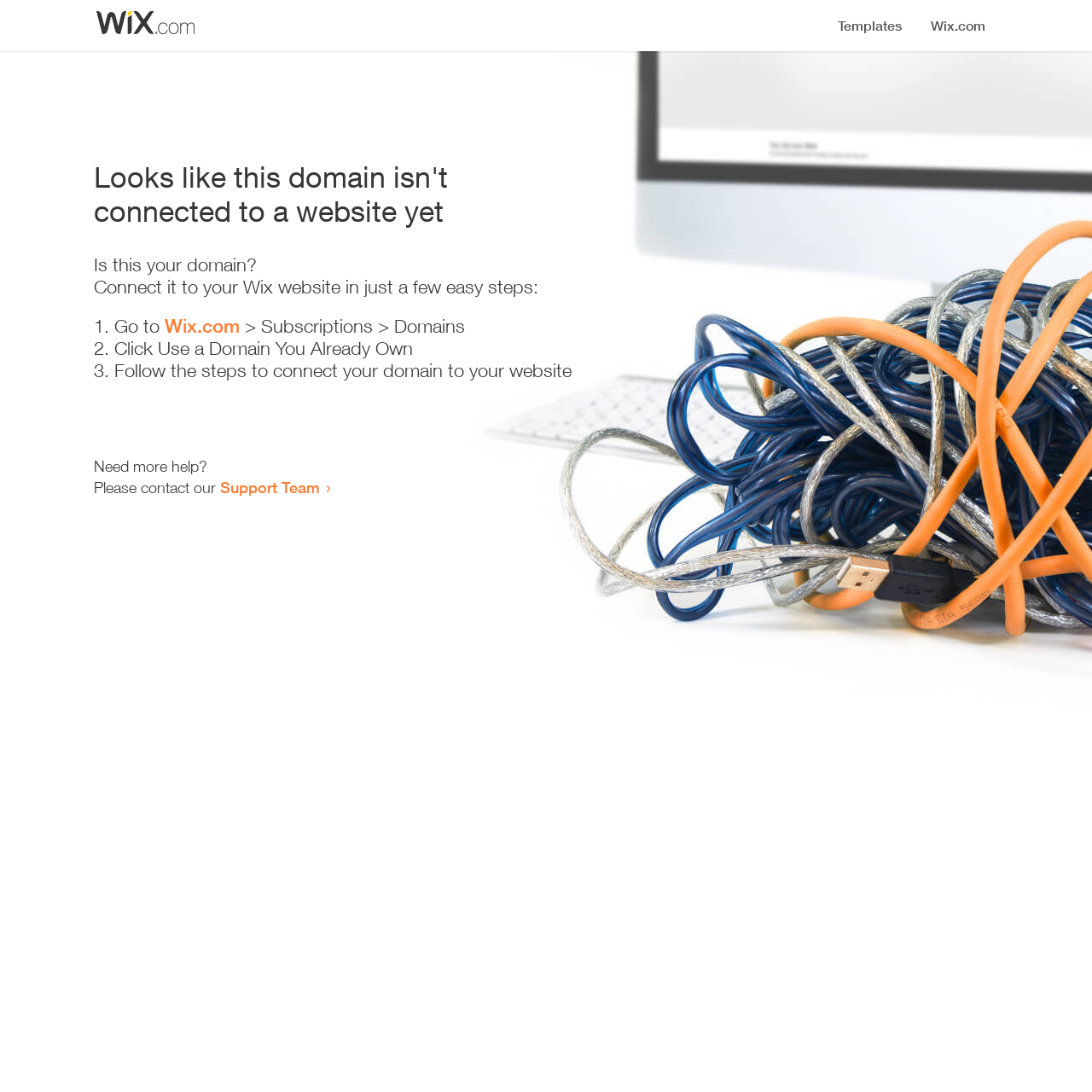Offer an extensive depiction of the webpage and its key elements.

The webpage appears to be an error page, indicating that a domain is not connected to a website yet. At the top, there is a small image, likely a logo or icon. Below the image, a prominent heading reads "Looks like this domain isn't connected to a website yet". 

Underneath the heading, a series of instructions are provided to connect the domain to a Wix website. The instructions are divided into three steps, each marked with a numbered list marker (1., 2., and 3.). The first step involves going to Wix.com, specifically the Subscriptions > Domains section. The second step is to click "Use a Domain You Already Own", and the third step is to follow the instructions to connect the domain to the website.

At the bottom of the page, there is a section offering additional help, with a message "Need more help?" followed by an invitation to contact the Support Team through a link.